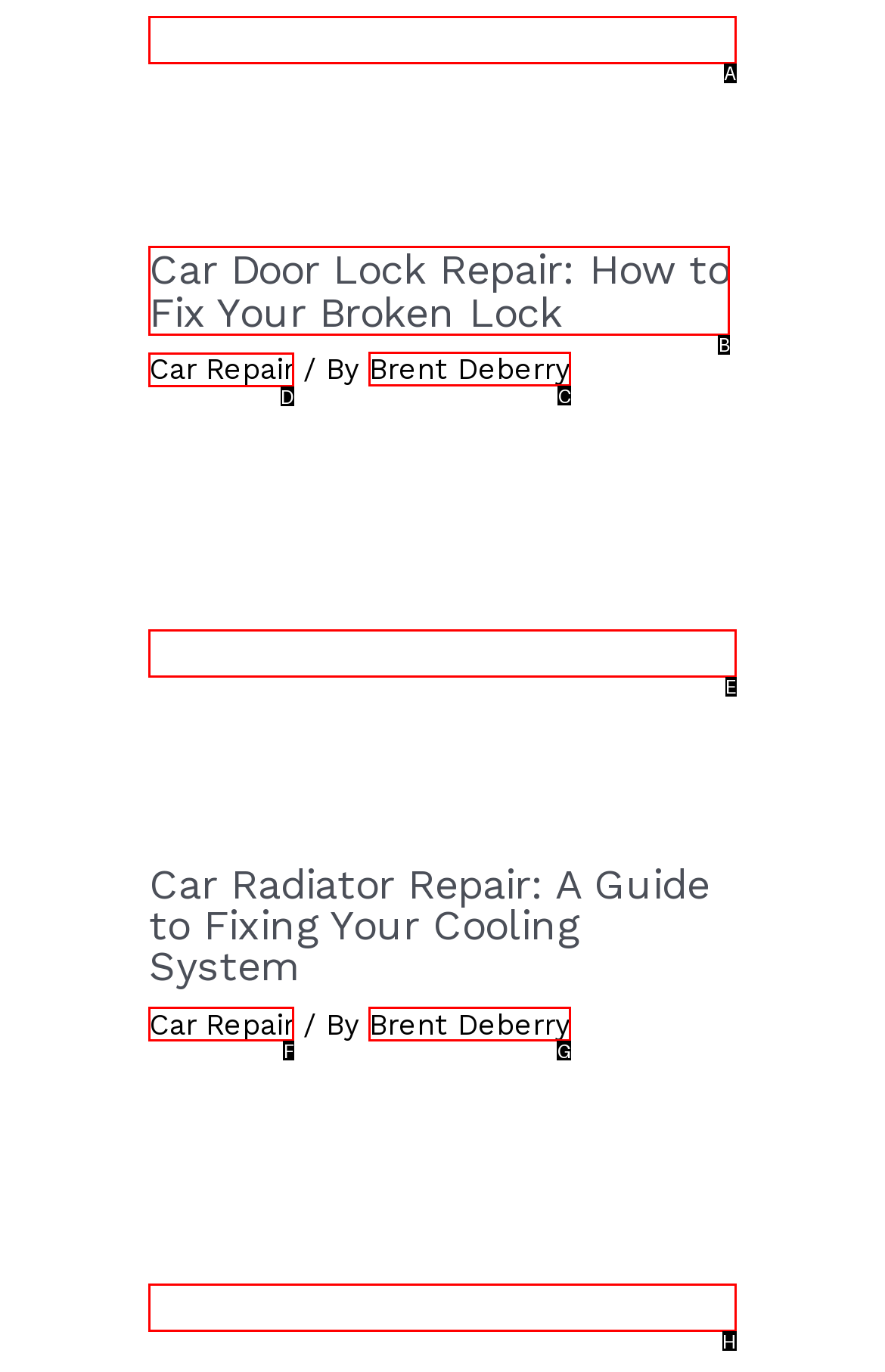Look at the highlighted elements in the screenshot and tell me which letter corresponds to the task: visit car repair page.

D